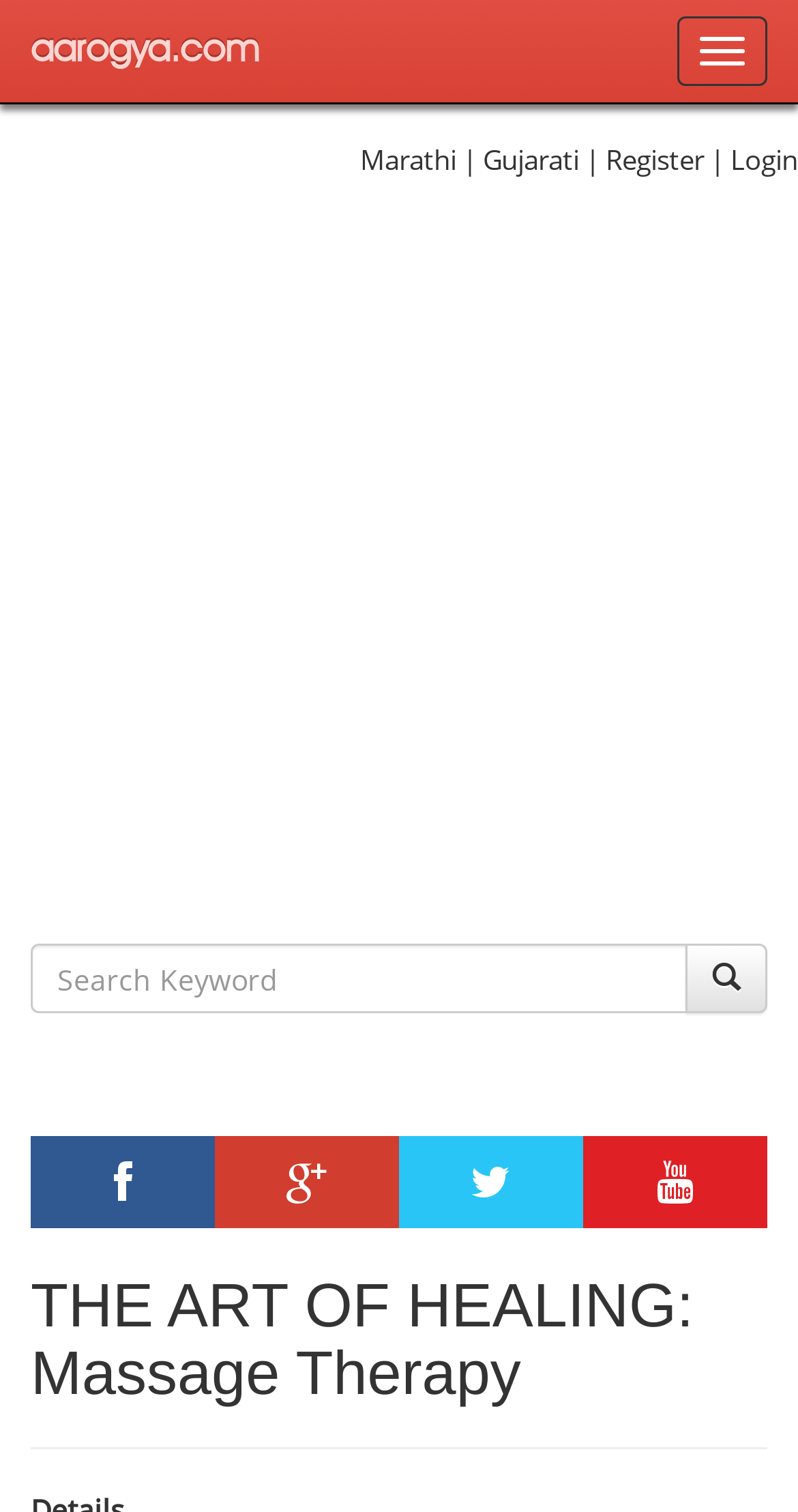Find the bounding box coordinates of the area that needs to be clicked in order to achieve the following instruction: "Select 'Chocolate lovers Brownie box x 12'". The coordinates should be specified as four float numbers between 0 and 1, i.e., [left, top, right, bottom].

None